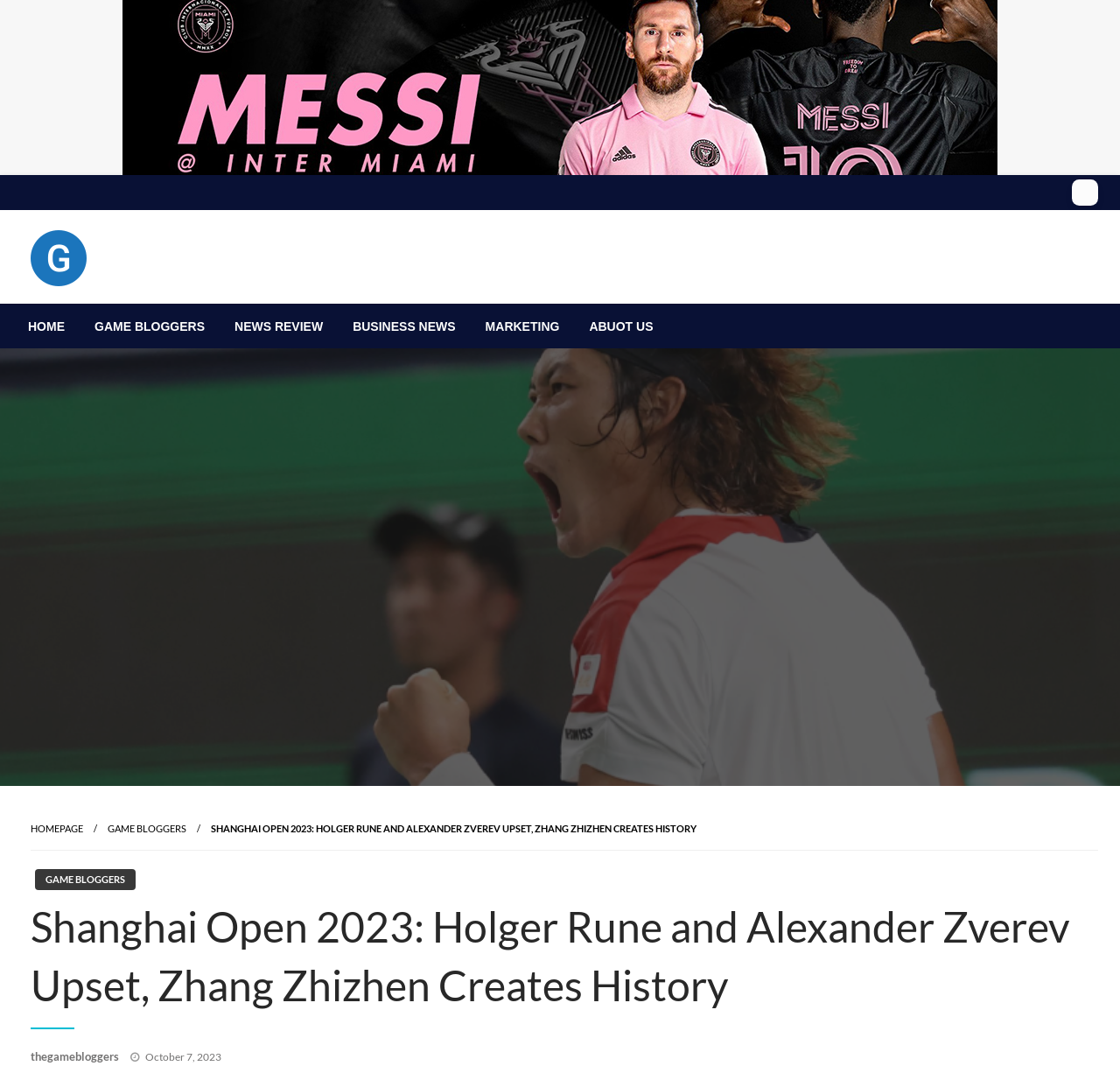Could you highlight the region that needs to be clicked to execute the instruction: "Read the news review"?

[0.196, 0.284, 0.302, 0.325]